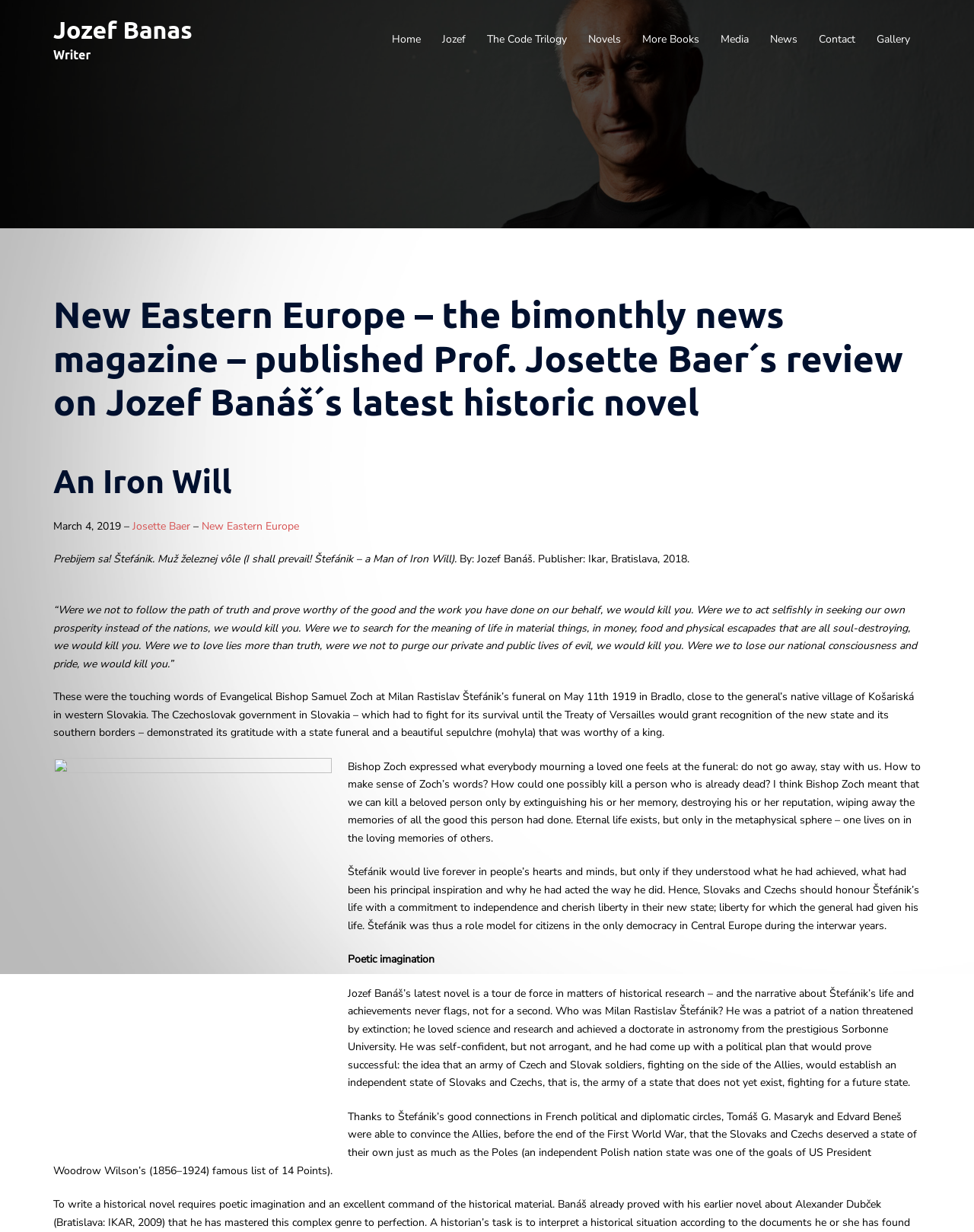Given the content of the image, can you provide a detailed answer to the question?
Who wrote the review?

The answer can be found in the text 'New Eastern Europe – the bimonthly news magazine – published Prof. Josette Baer´s review on Jozef Banáš´s latest historic novel' which indicates that Prof. Josette Baer wrote the review.